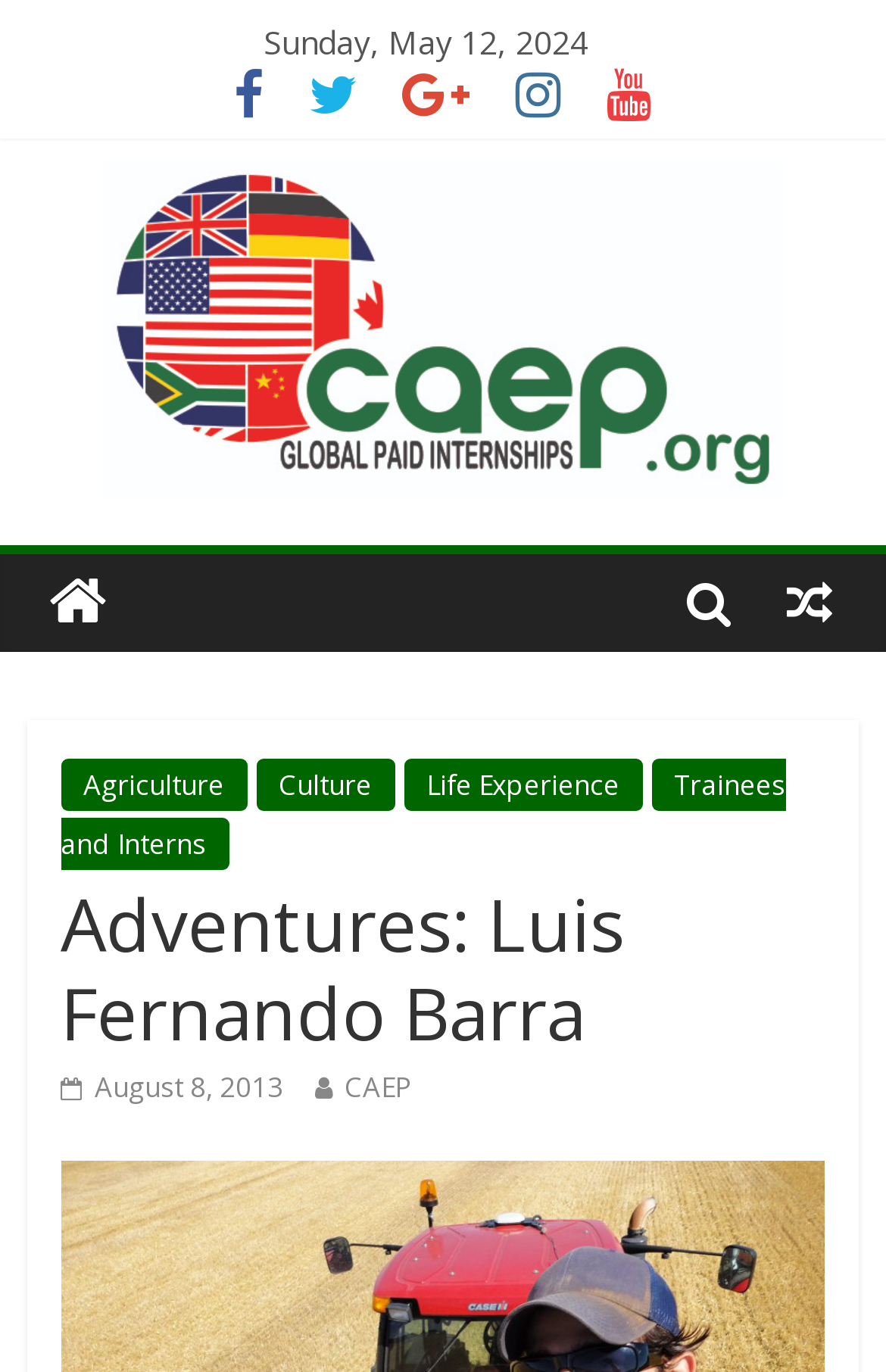Locate the UI element described by alt="CAEP Blog" and provide its bounding box coordinates. Use the format (top-left x, top-left y, bottom-right x, bottom-right y) with all values as floating point numbers between 0 and 1.

[0.115, 0.119, 0.885, 0.155]